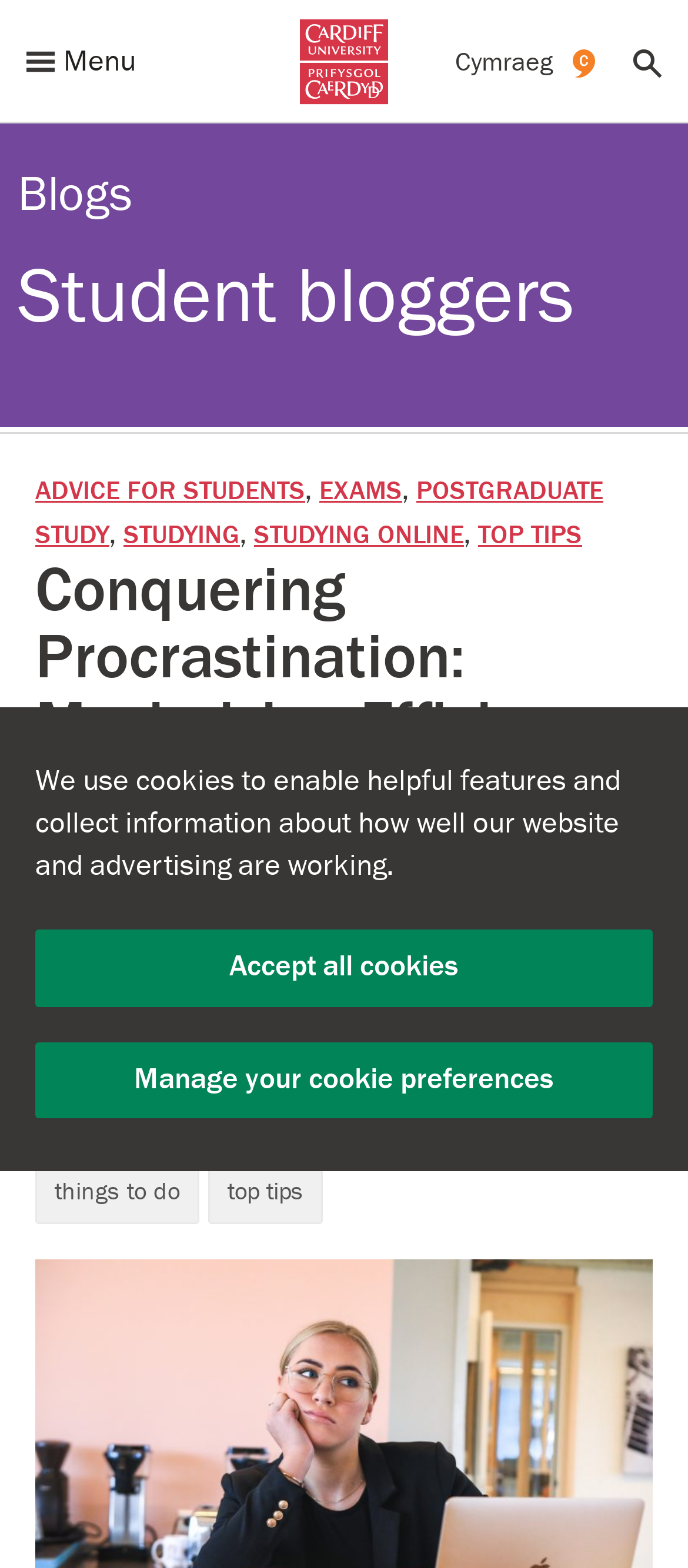Please determine the bounding box coordinates of the element's region to click for the following instruction: "Click the menu".

[0.0, 0.011, 0.436, 0.067]